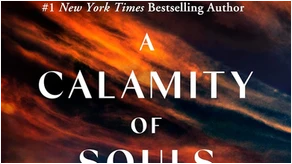Paint a vivid picture with your words by describing the image in detail.

The image features the cover of a book titled "A Calamity of Souls," prominently displayed against a backdrop of dramatic clouds in hues of orange and black. The title is rendered in large, bold white letters, creating a striking contrast with the vivid background, while the author's tagline "#1 New York Times Bestselling Author" is positioned at the top, indicating the book's notable acclaim. The overall design evokes a sense of intrigue and intensity, drawing potential readers' attention and inviting them to explore the story within.